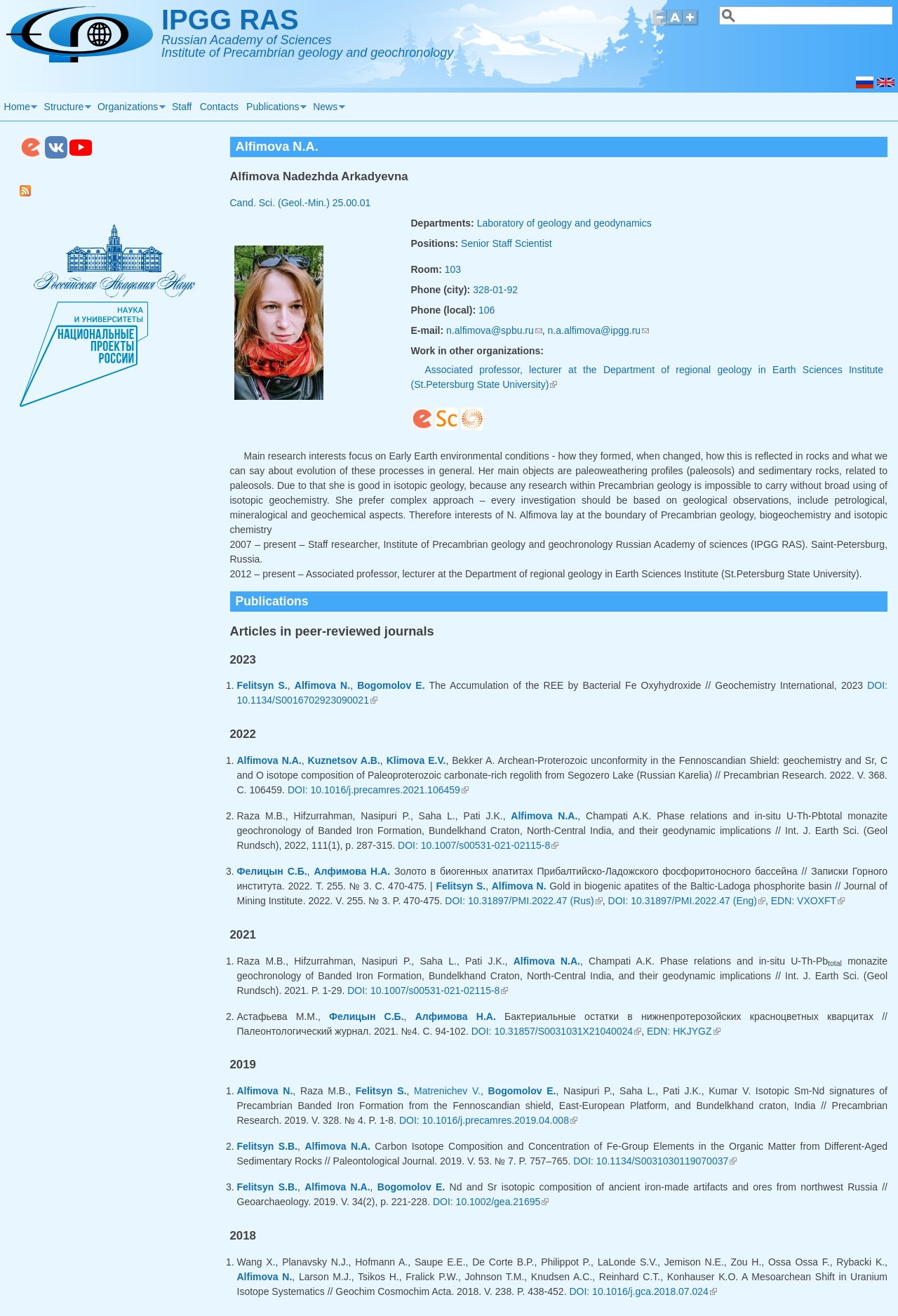Determine the bounding box for the described HTML element: "Alfimova N.A.". Ensure the coordinates are four float numbers between 0 and 1 in the format [left, top, right, bottom].

[0.264, 0.574, 0.336, 0.582]